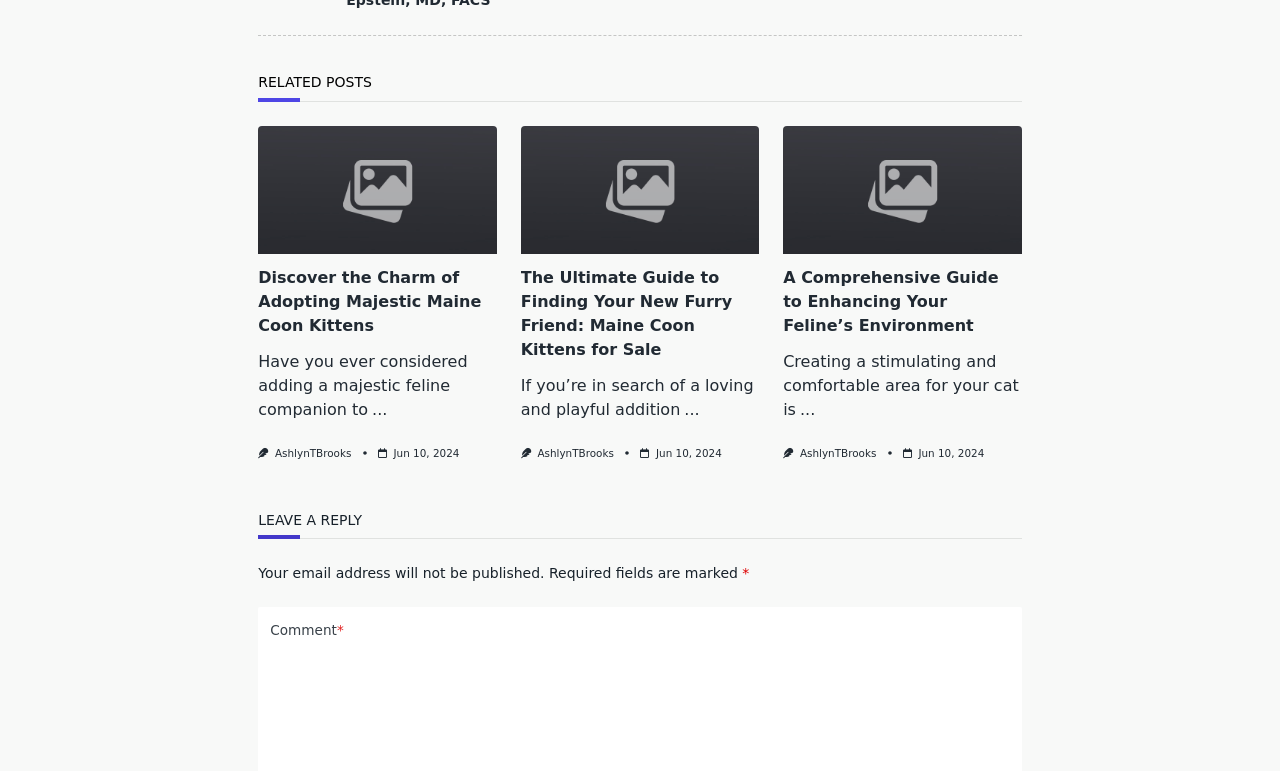Use a single word or phrase to respond to the question:
What is the title of the first article?

Discover the Charm of Adopting Majestic Maine Coon Kittens